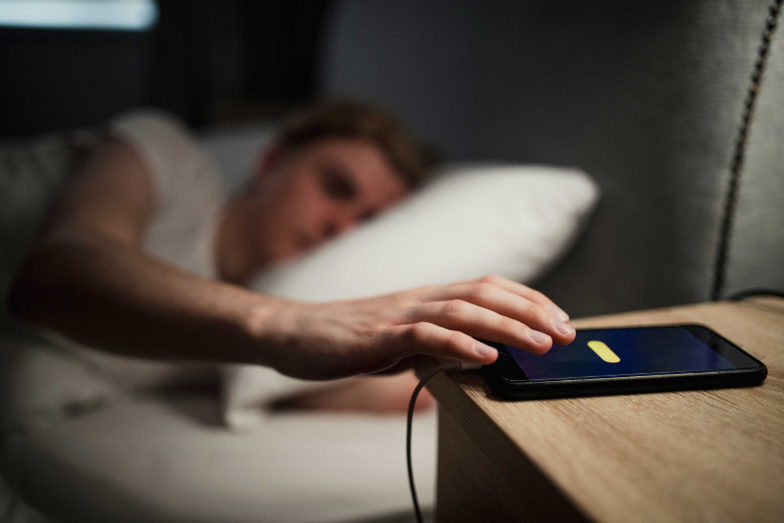Describe all the elements in the image extensively.

In a dimly lit bedroom, a young man lies in bed, appearing drowsy and reaching out toward a smartphone resting on a wooden bedside table. The phone is lit up with a vibrant display, featuring a yellow bar against a dark background, suggesting that it might be a snooze button or an alarm notification. His hand is positioned just above the device, indicating a moment of decision—whether to silence the alarm and drift back to sleep or to wake up fully. The scene captures a common morning struggle, illustrating the ongoing tension between the desire for rest and the responsibilities of a new day.